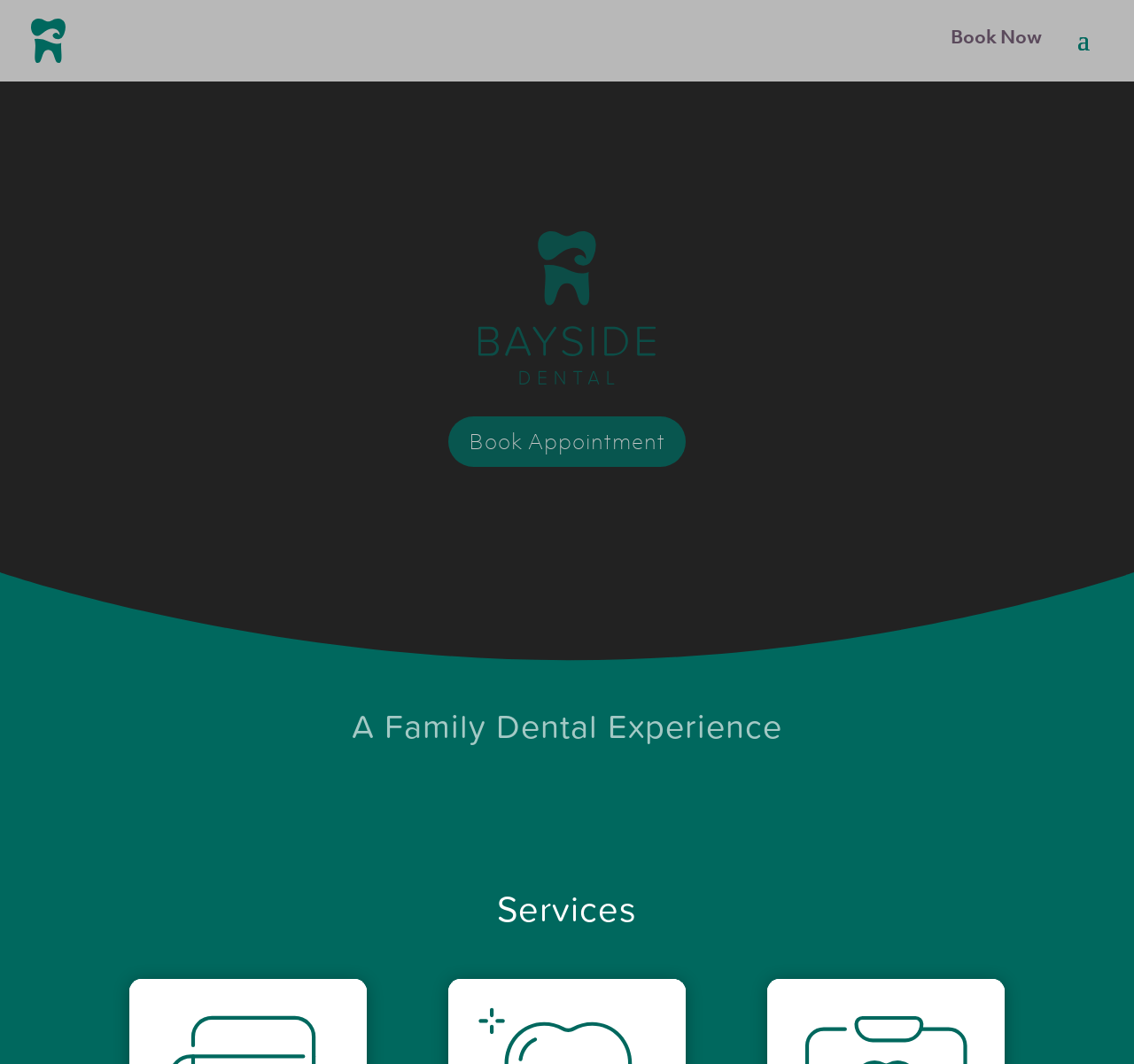Determine which piece of text is the heading of the webpage and provide it.

A Family Dental Experience